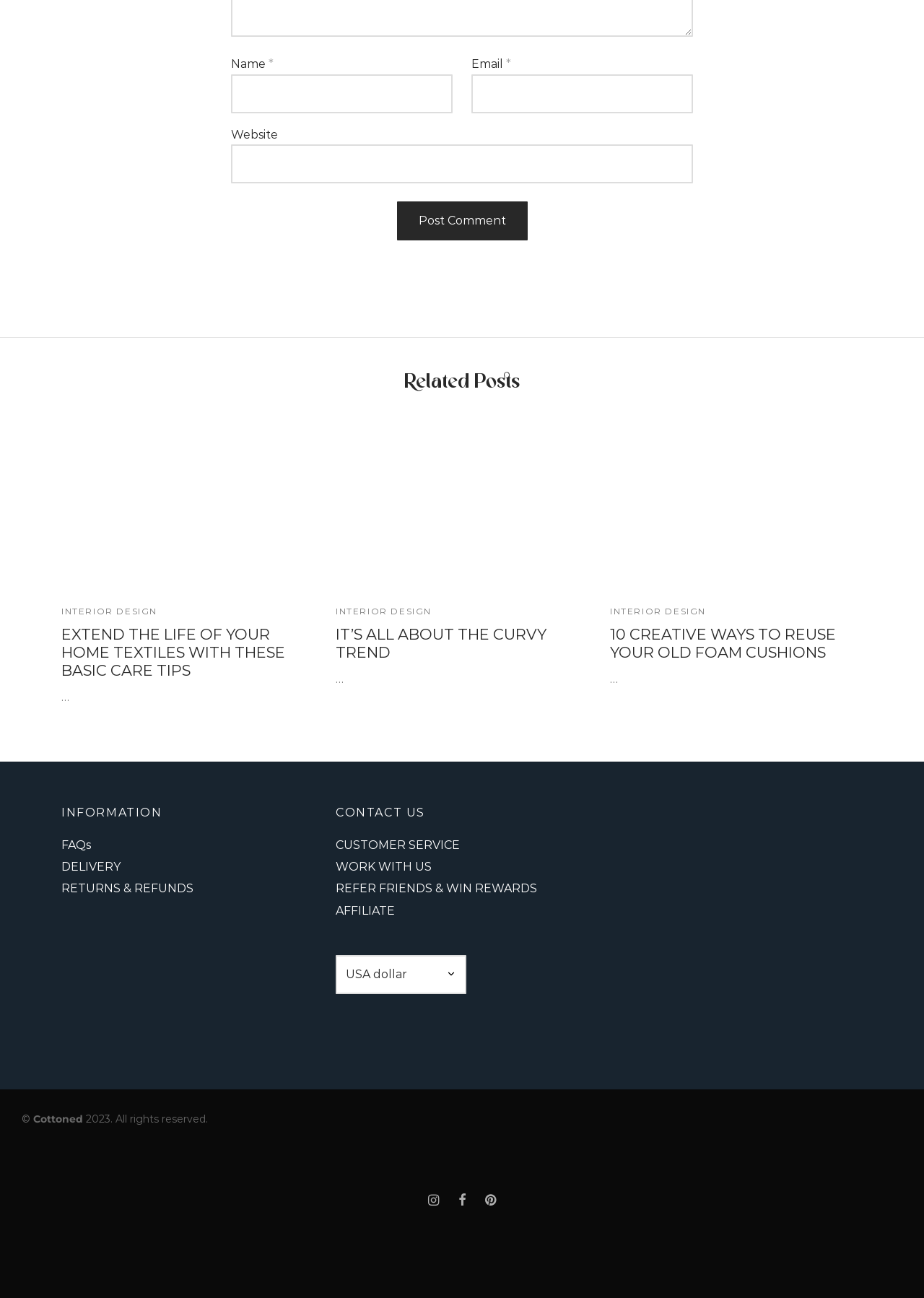What is the purpose of the 'Name' and 'Email' text boxes?
Examine the image and give a concise answer in one word or a short phrase.

To provide contact information